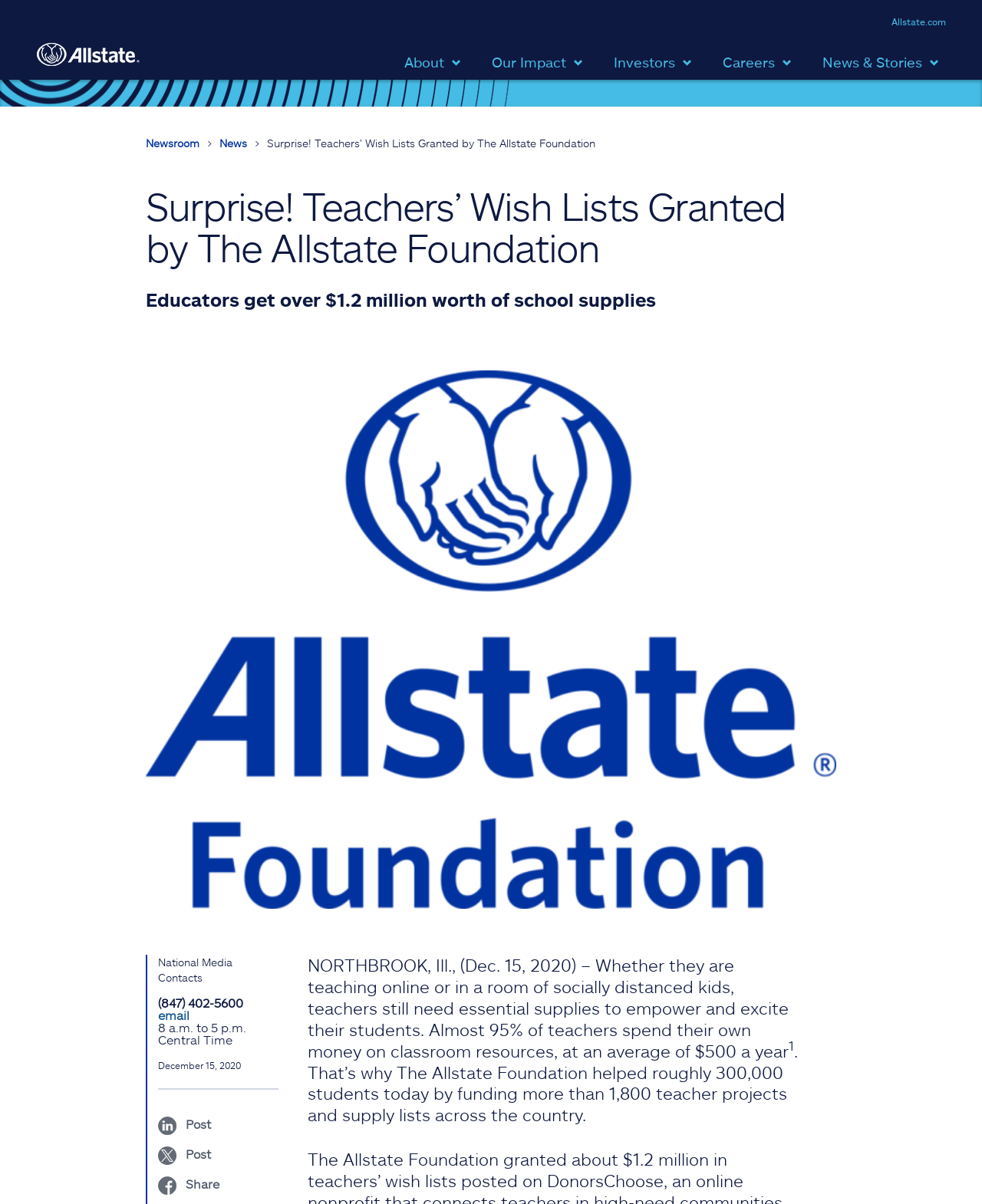Provide the bounding box coordinates, formatted as (top-left x, top-left y, bottom-right x, bottom-right y), with all values being floating point numbers between 0 and 1. Identify the bounding box of the UI element that matches the description: Share

[0.161, 0.977, 0.223, 0.989]